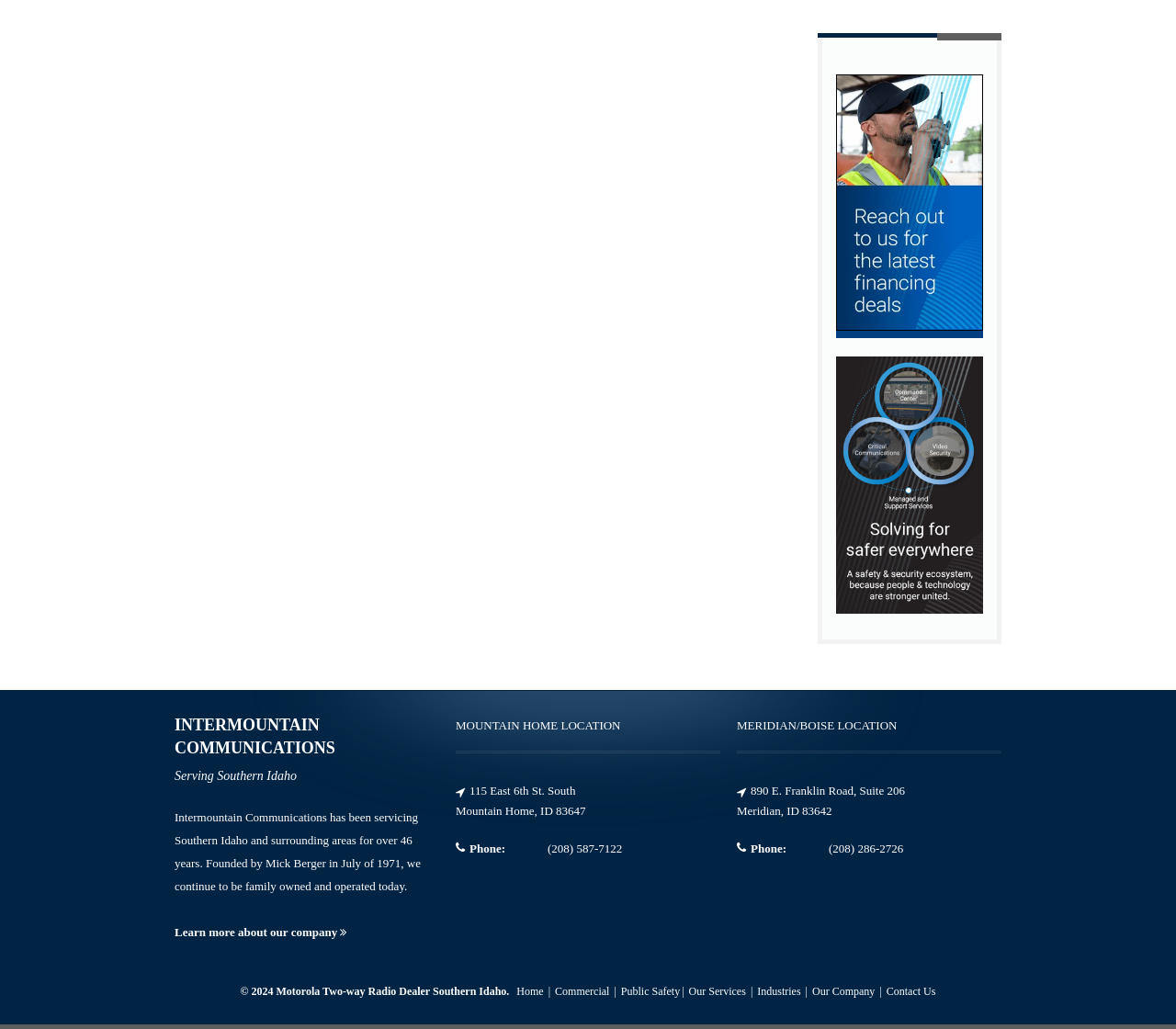Can you find the bounding box coordinates for the element to click on to achieve the instruction: "Contact Us"?

[0.754, 0.957, 0.796, 0.97]